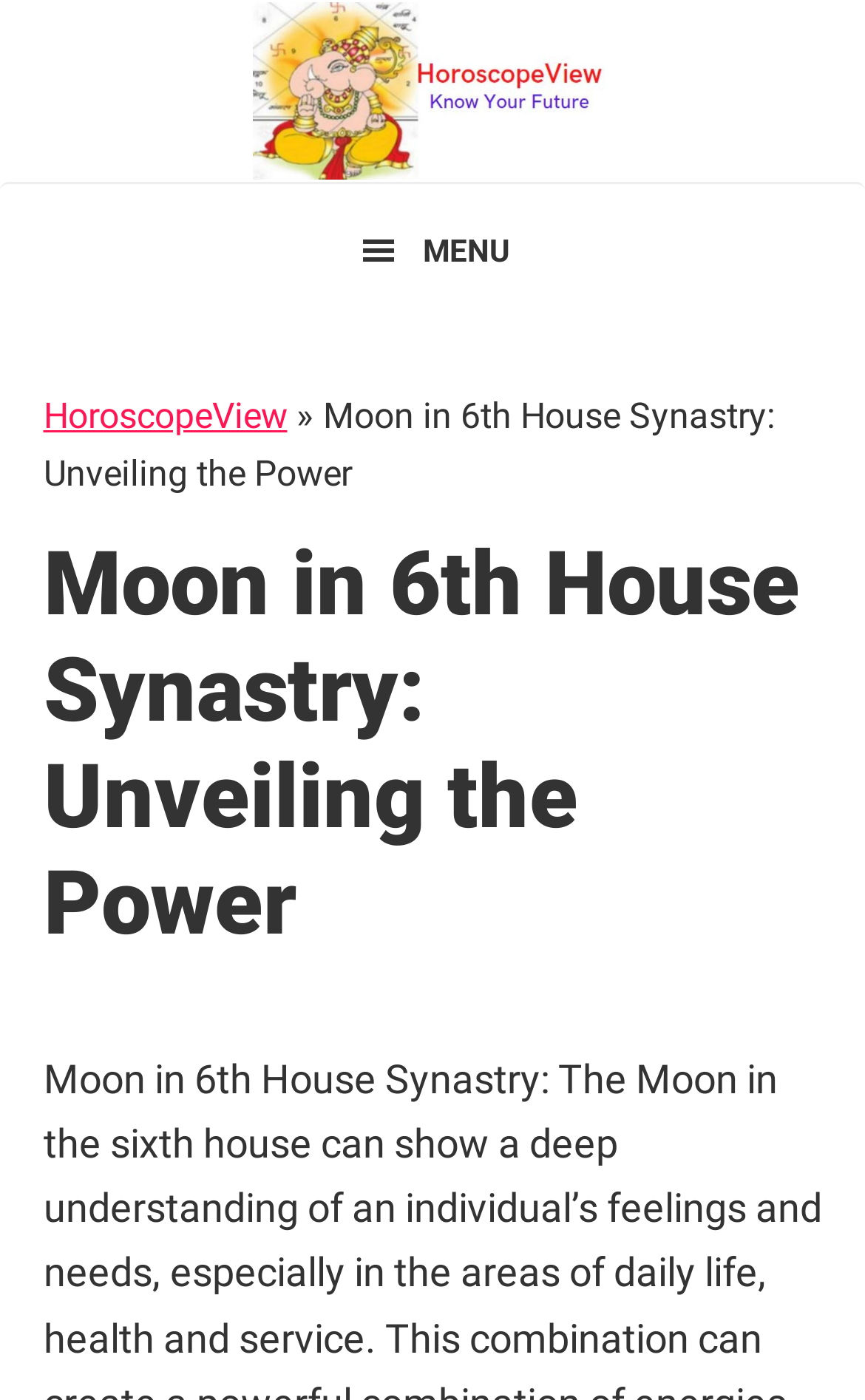Please look at the image and answer the question with a detailed explanation: What is the icon represented by ''?

The '' symbol represents a MENU icon, which is commonly used to toggle the display of a menu or navigation bar. In this case, it is likely used to expand or collapse the main menu.